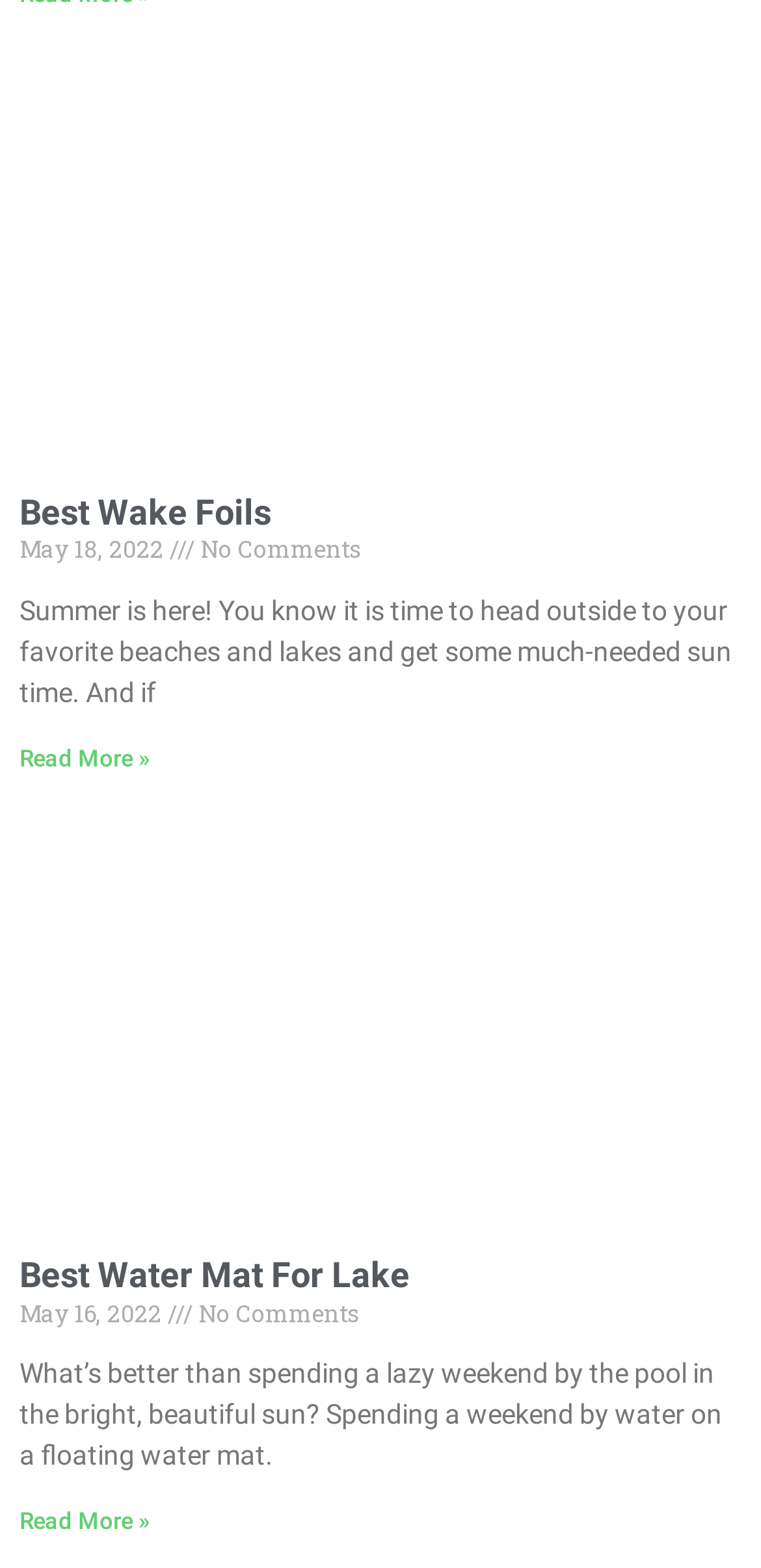What is the date of the latest article?
Based on the visual content, answer with a single word or a brief phrase.

May 18, 2022